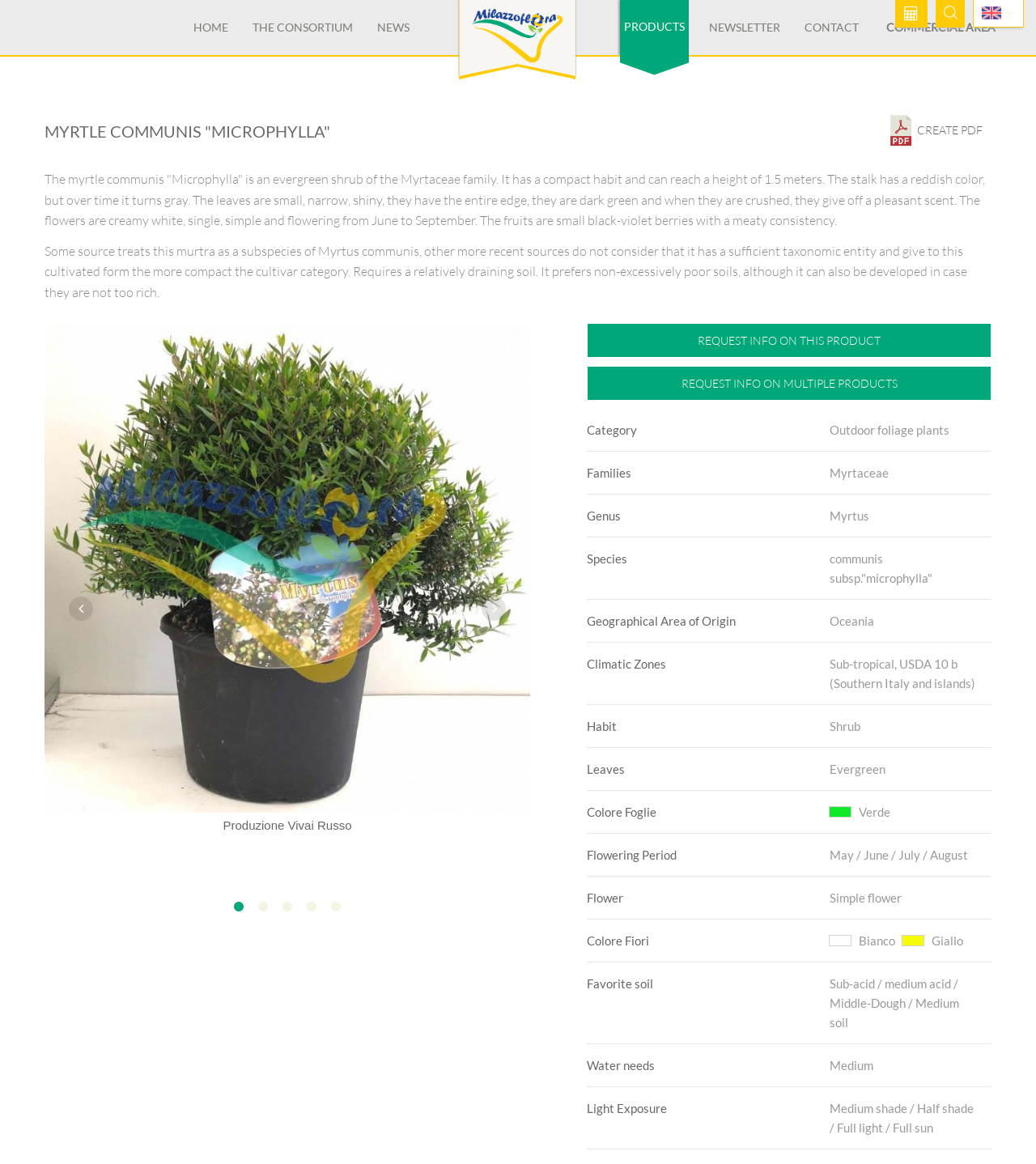Examine the image and give a thorough answer to the following question:
What is the preferred soil type for this plant?

I found the answer by looking at the static text element that describes the favorite soil of the plant, which says 'Sub-acid / medium acid / Middle-Dough / Medium soil'.